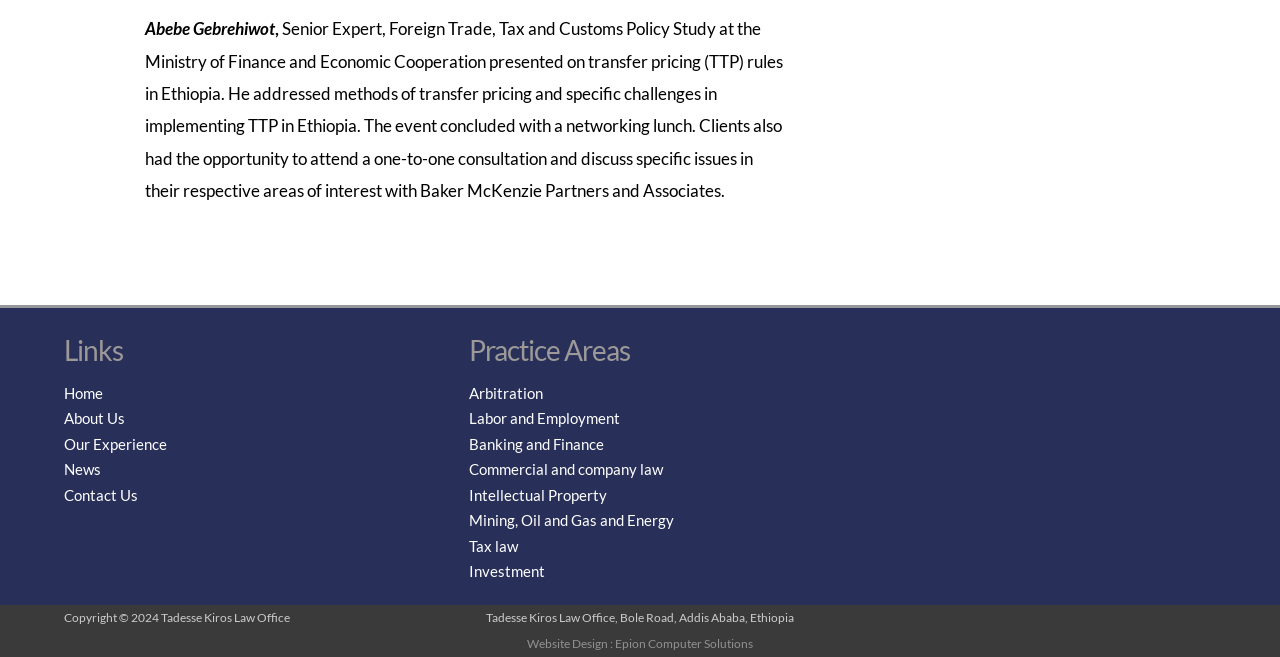Can you find the bounding box coordinates of the area I should click to execute the following instruction: "Click on Home"?

[0.05, 0.584, 0.08, 0.611]